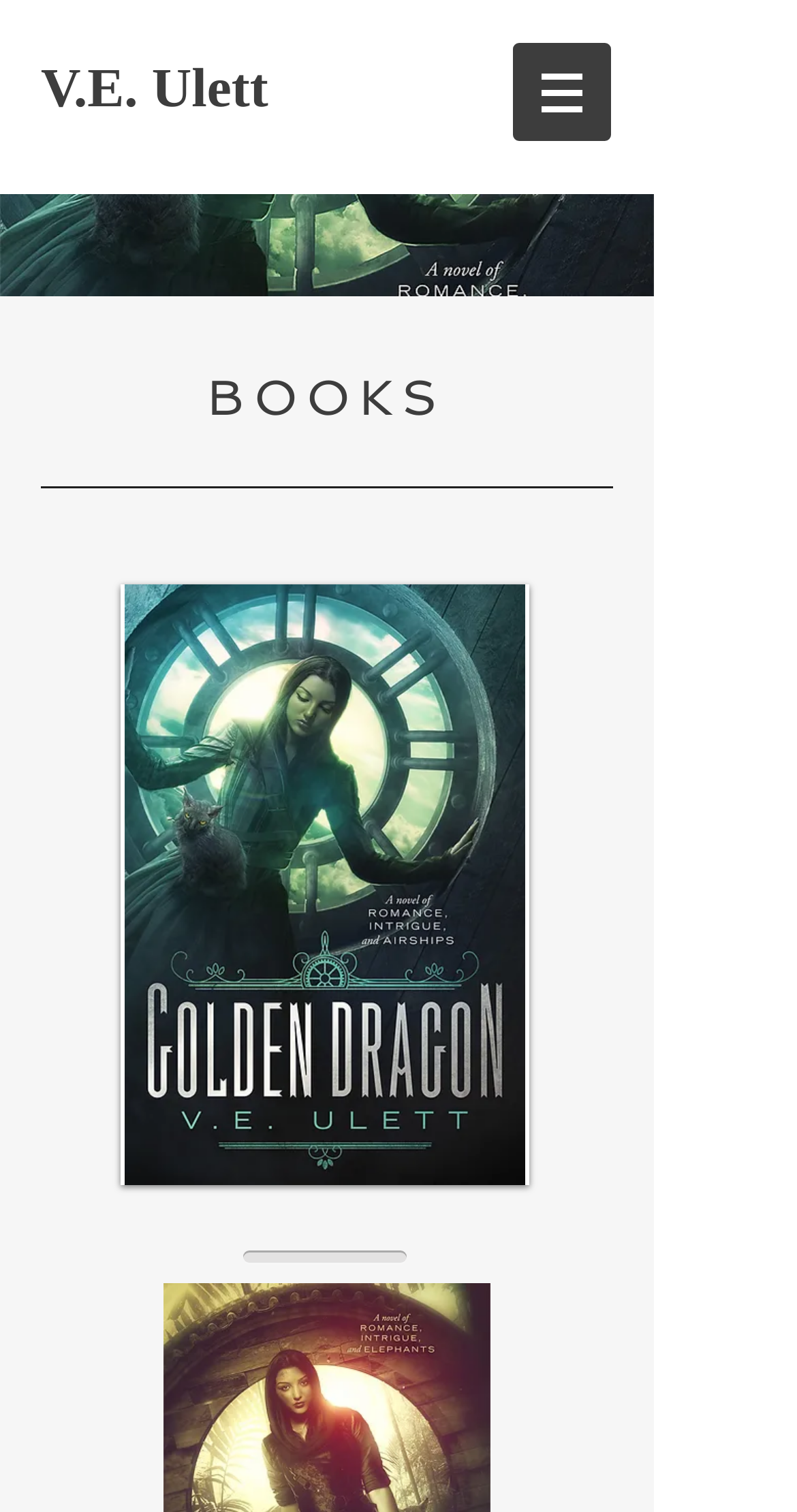What is the main category of the webpage?
Look at the screenshot and respond with a single word or phrase.

Books